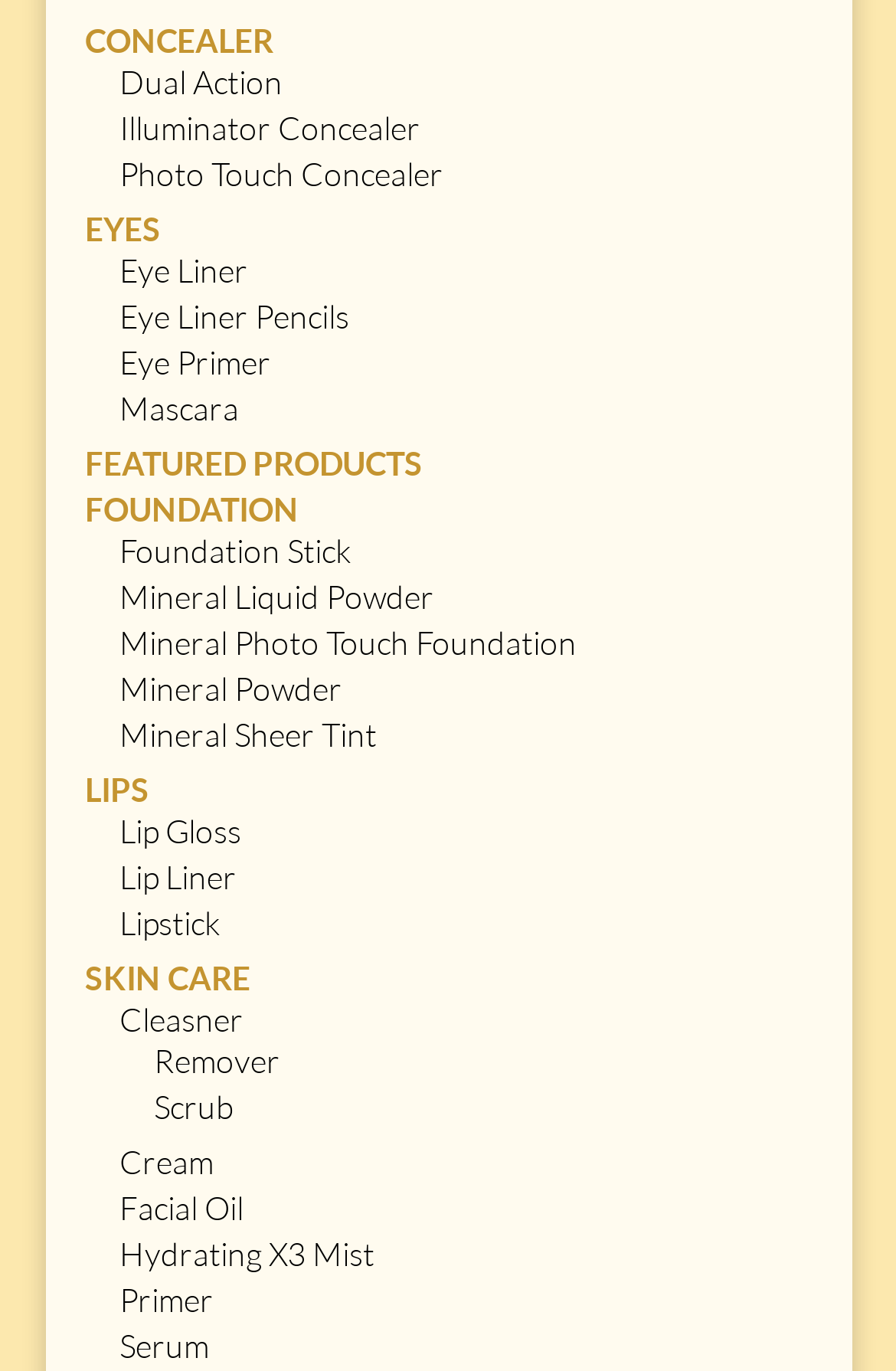Locate the bounding box coordinates of the element you need to click to accomplish the task described by this instruction: "View Eye Liner products".

[0.133, 0.183, 0.277, 0.211]